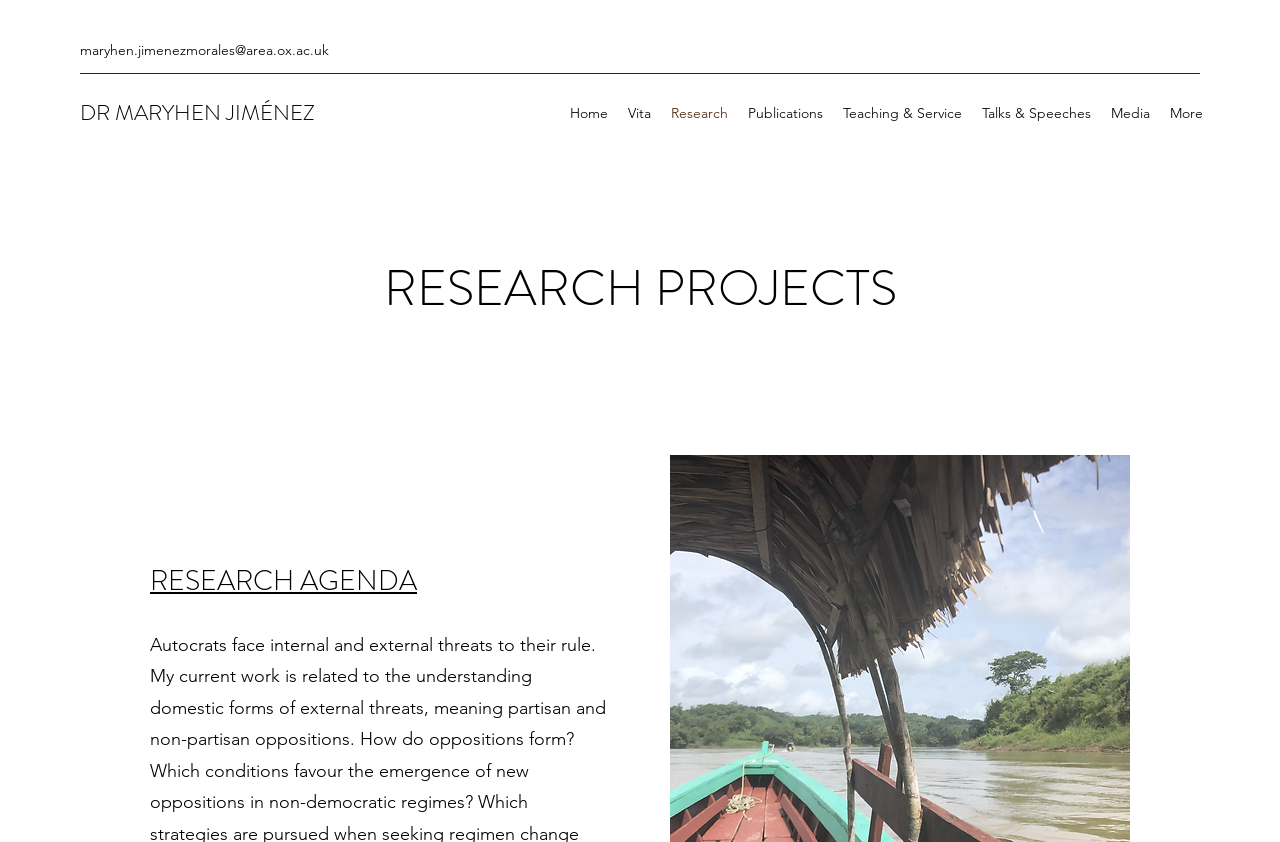What are the main sections of the website?
Using the image as a reference, answer the question in detail.

I found the main sections of the website by examining the navigation element with the text 'Site' which contains links to various sections such as 'Home', 'Vita', 'Research', 'Publications', and more.